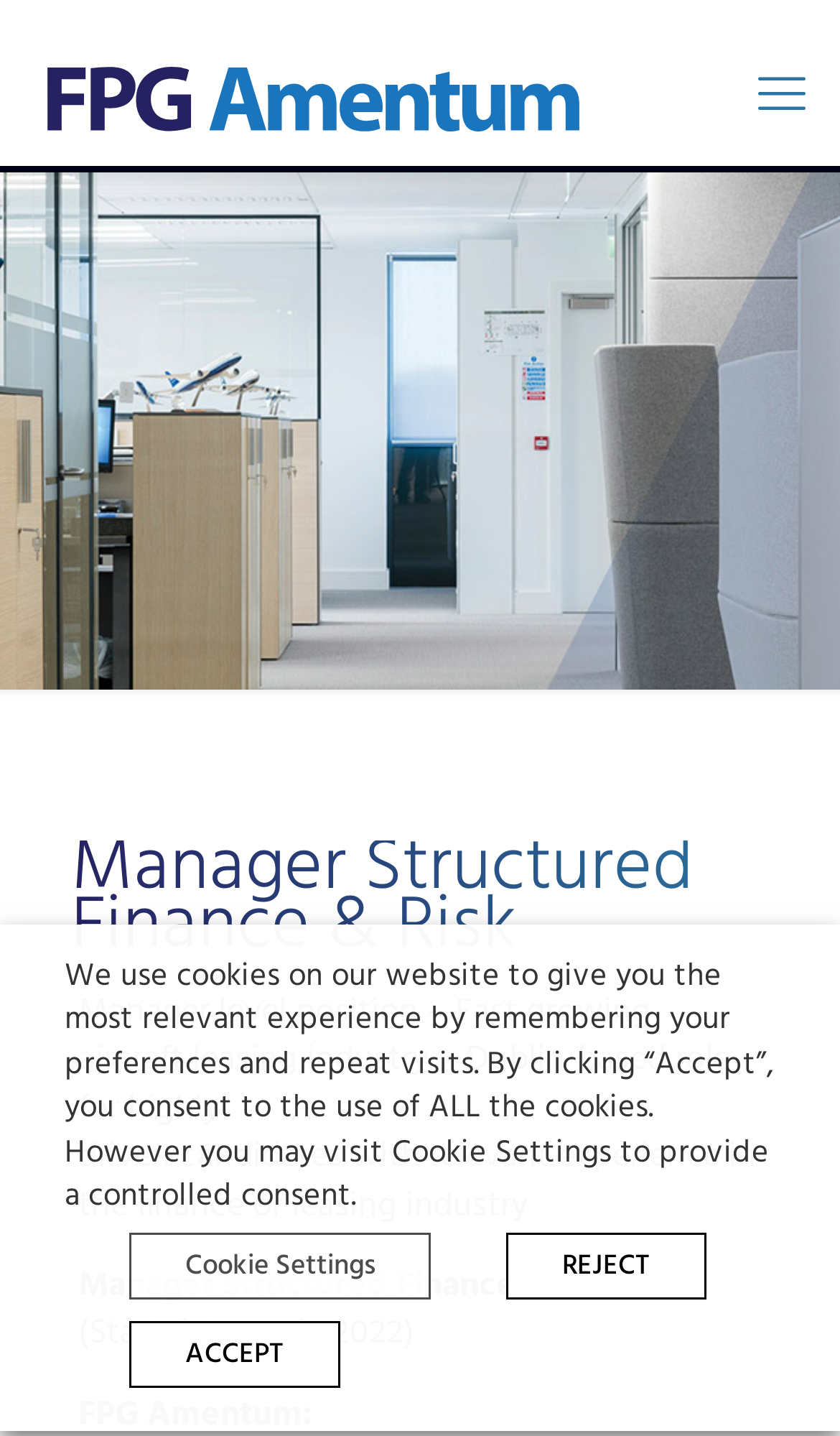Where is the job located?
Please give a detailed and elaborate explanation in response to the question.

The job location can be found in the job description section, where it is mentioned that the role is 'Dublin-based'.